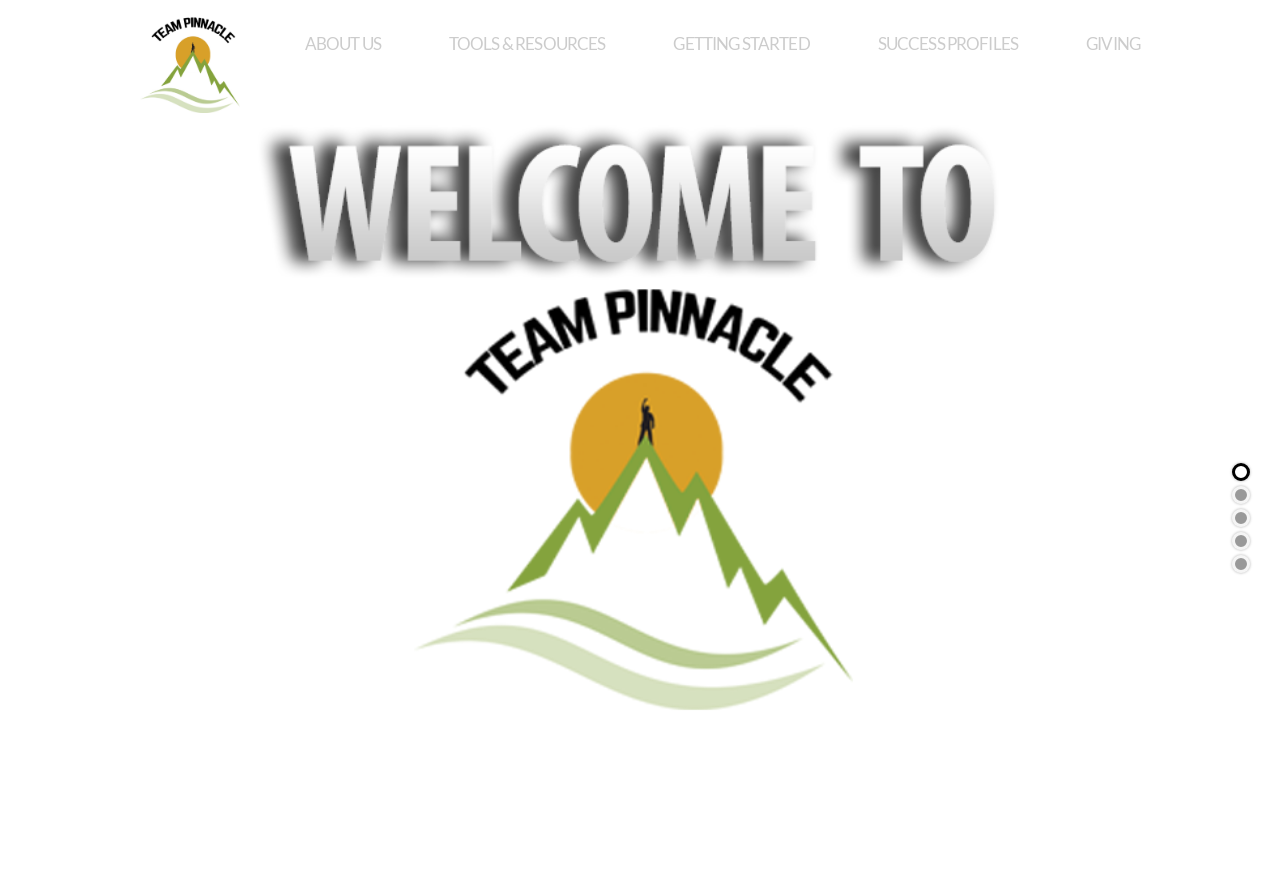What is the name of the team?
Provide a short answer using one word or a brief phrase based on the image.

Team Pinnacle